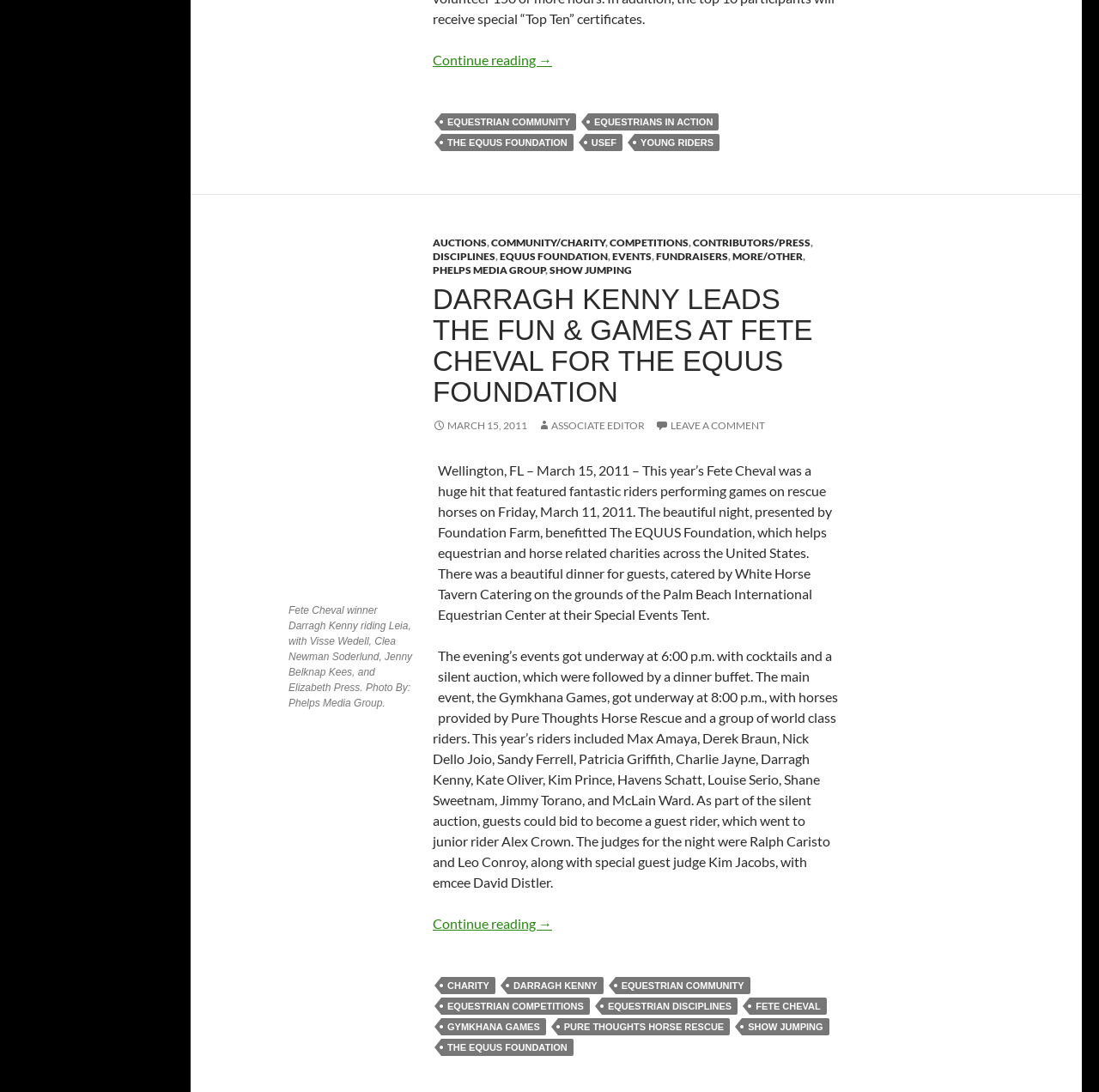Determine the coordinates of the bounding box that should be clicked to complete the instruction: "Click on the 'DARRAGH KENNY LEADS THE FUN & GAMES AT FETE CHEVAL FOR THE EQUUS FOUNDATION' article title". The coordinates should be represented by four float numbers between 0 and 1: [left, top, right, bottom].

[0.394, 0.26, 0.764, 0.373]